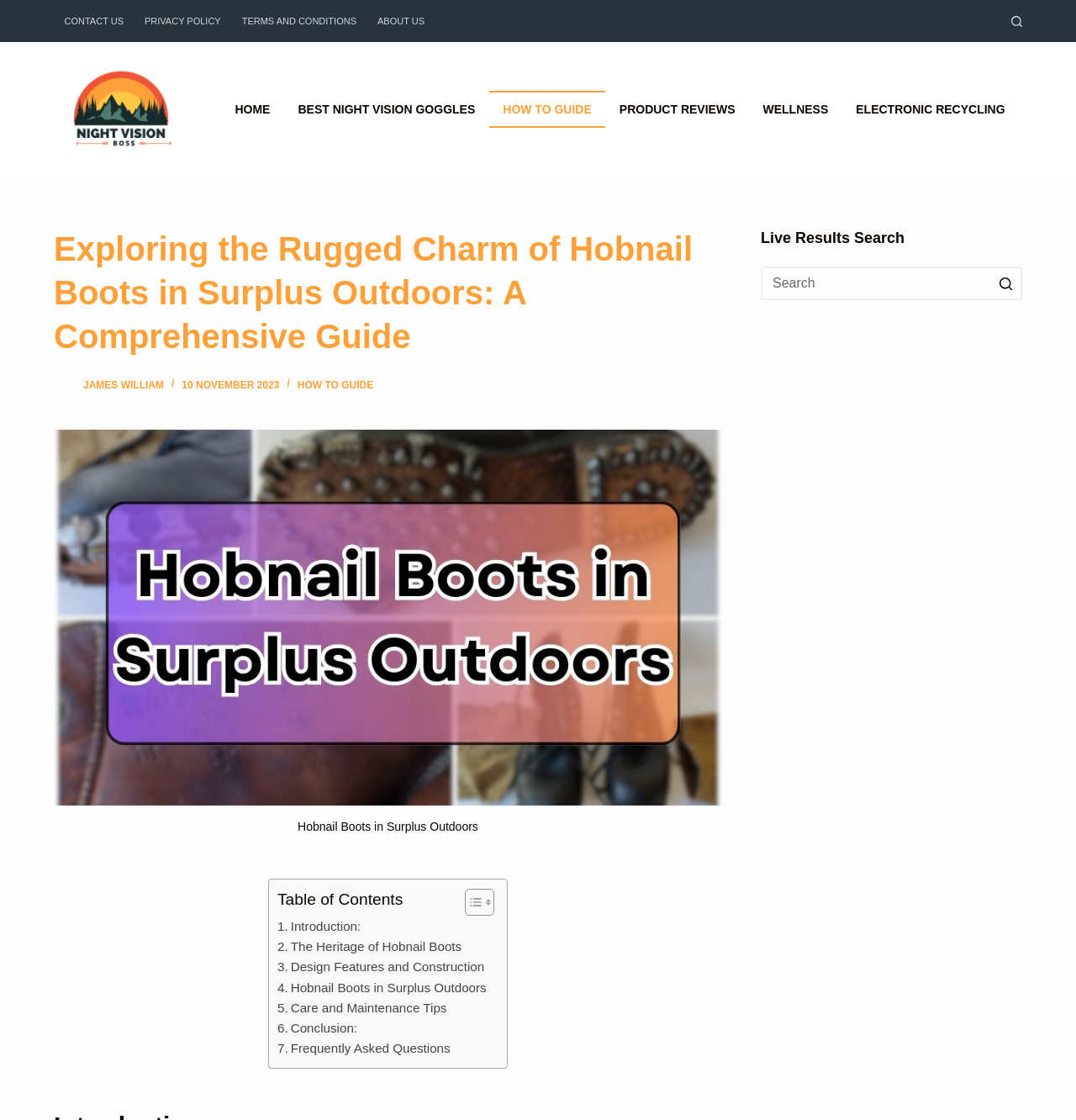Identify the bounding box for the described UI element. Provide the coordinates in (top-left x, top-left y, bottom-right x, bottom-right y) format with values ranging from 0 to 1: Best Night Vision Goggles

[0.264, 0.081, 0.455, 0.114]